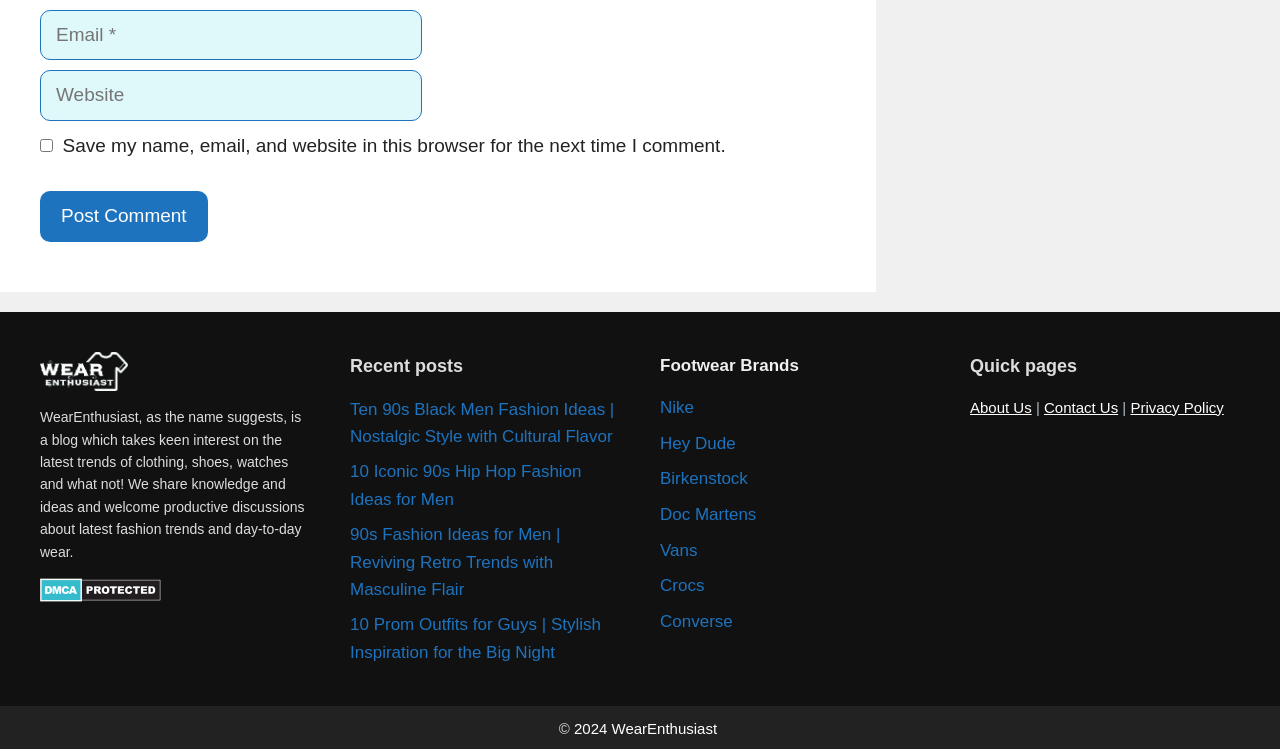Please find the bounding box for the following UI element description. Provide the coordinates in (top-left x, top-left y, bottom-right x, bottom-right y) format, with values between 0 and 1: Doc Martens

[0.516, 0.674, 0.591, 0.7]